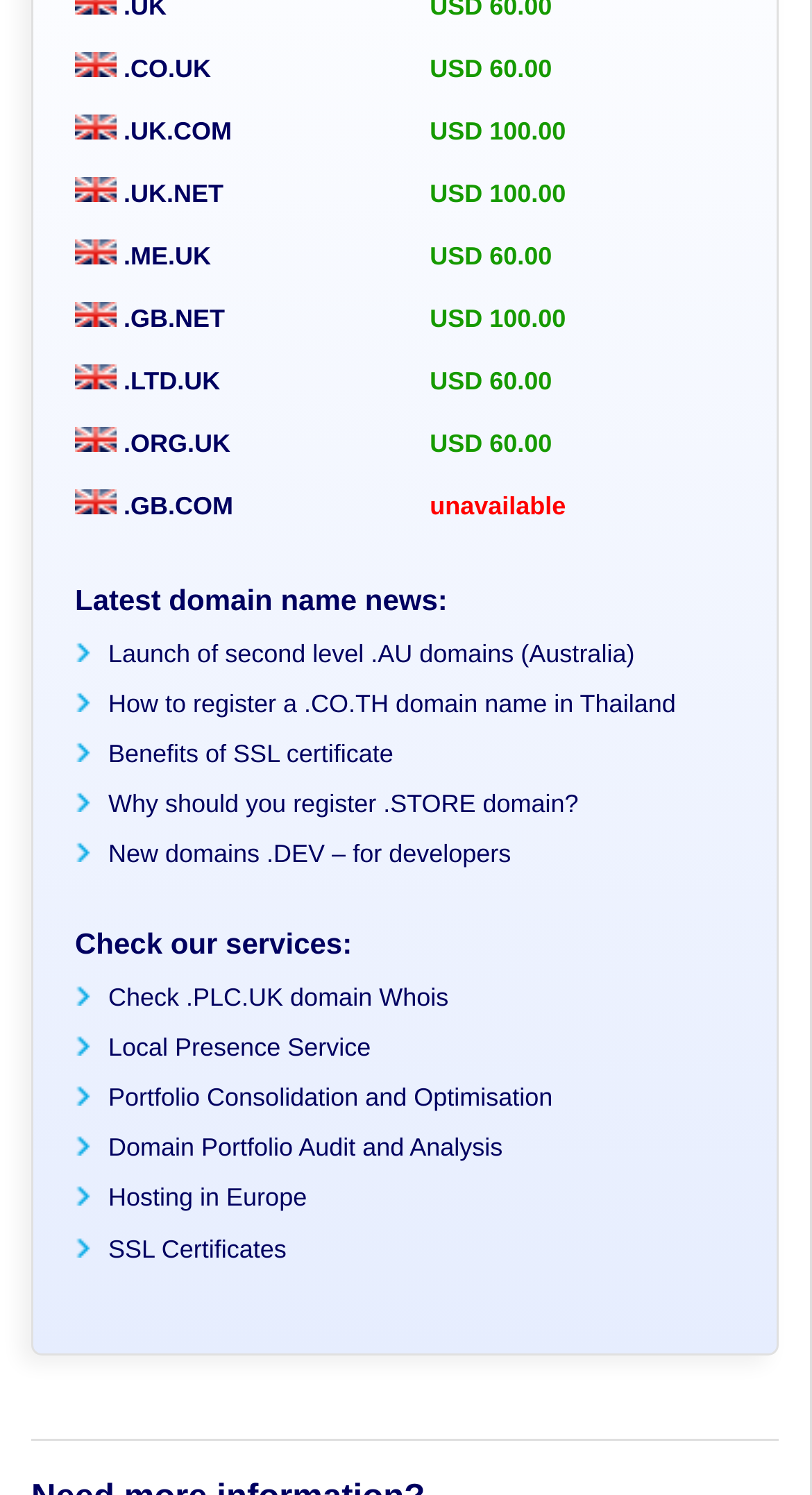Determine the bounding box coordinates for the clickable element required to fulfill the instruction: "Read about Launch of second level .AU domains (Australia)". Provide the coordinates as four float numbers between 0 and 1, i.e., [left, top, right, bottom].

[0.133, 0.427, 0.782, 0.447]